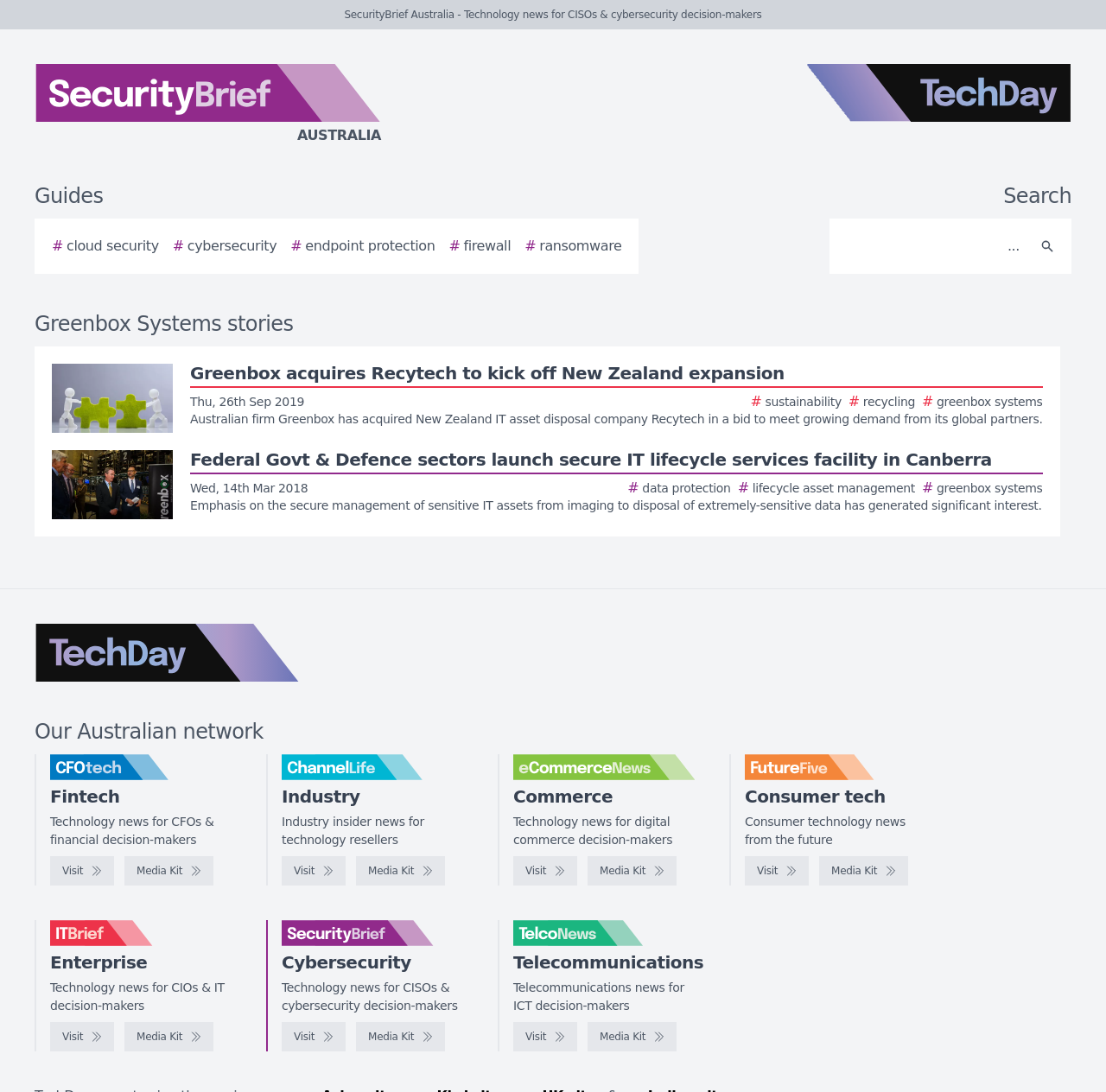Locate the bounding box coordinates of the UI element described by: "Visit". The bounding box coordinates should consist of four float numbers between 0 and 1, i.e., [left, top, right, bottom].

[0.255, 0.936, 0.313, 0.963]